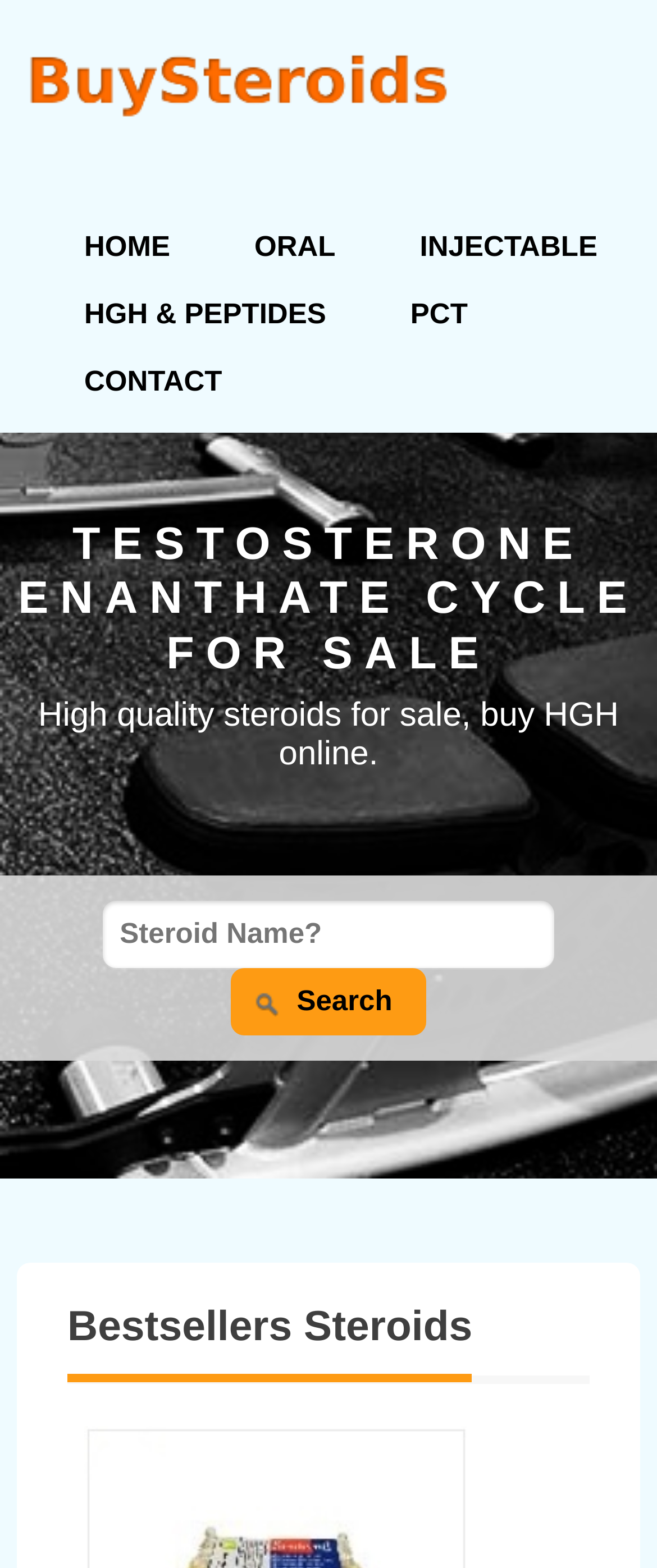Identify the bounding box coordinates for the UI element mentioned here: "title="Untitled1"". Provide the coordinates as four float values between 0 and 1, i.e., [left, top, right, bottom].

None